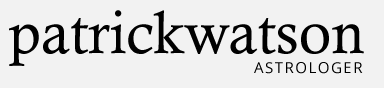Offer a comprehensive description of the image.

The image features the logo for "Patrick Watson Astrologer," prominently displaying the name "patrickwatson" in a sleek, modern font, with "ASTROLOGER" presented in smaller, more understated letters underneath. This logo reflects a professional and contemporary aesthetic, appropriate for a business focused on astrology and related services. The overall design communicates a sense of clarity and expertise, inviting visitors to engage with the content and offerings associated with Patrick Watson's astrological insights. This logo serves as a visual anchor on the webpage, signaling the brand's identity and focus.